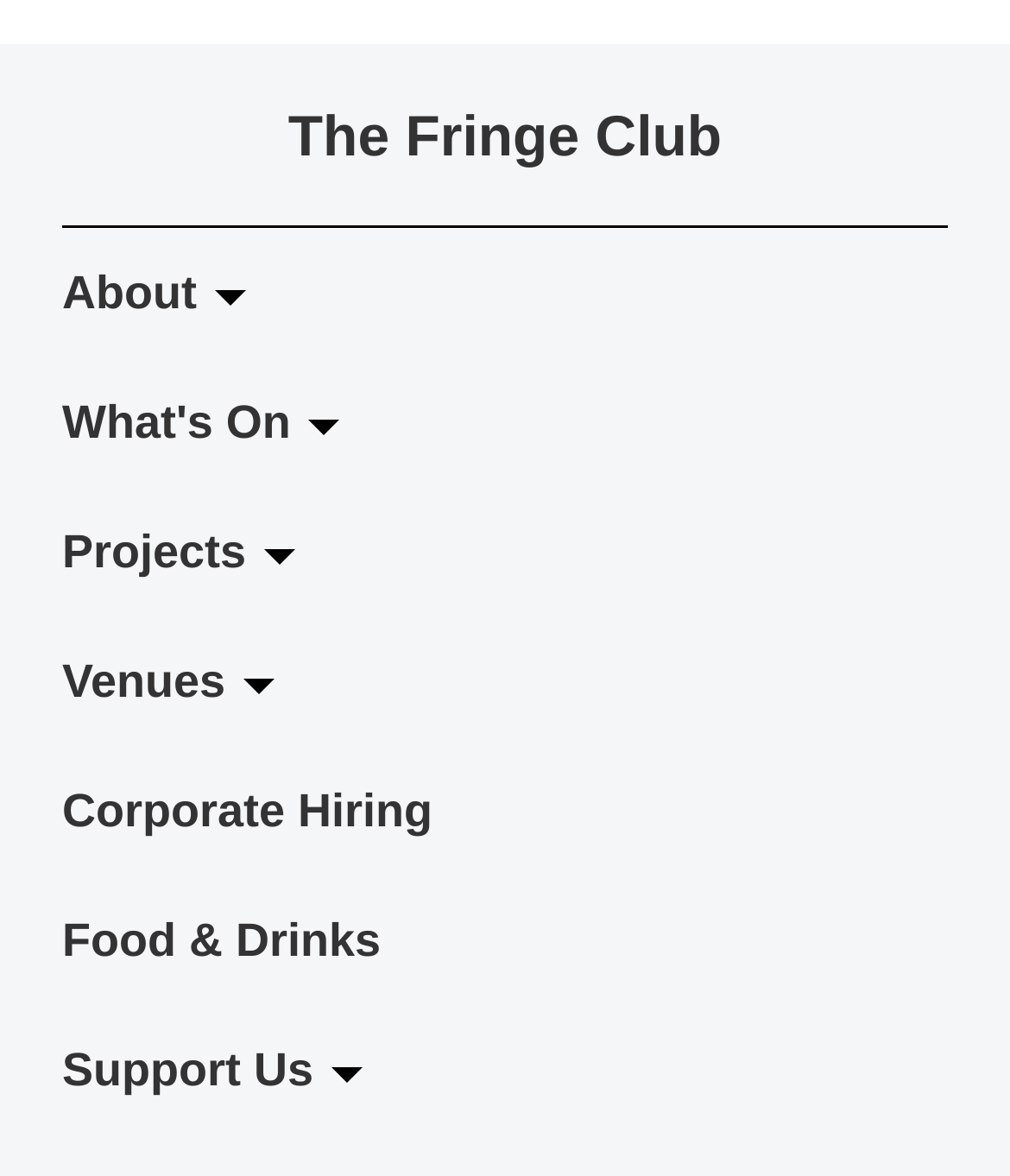Please identify the bounding box coordinates of the clickable area that will allow you to execute the instruction: "view Vision & Mission".

[0.103, 0.525, 0.938, 0.635]